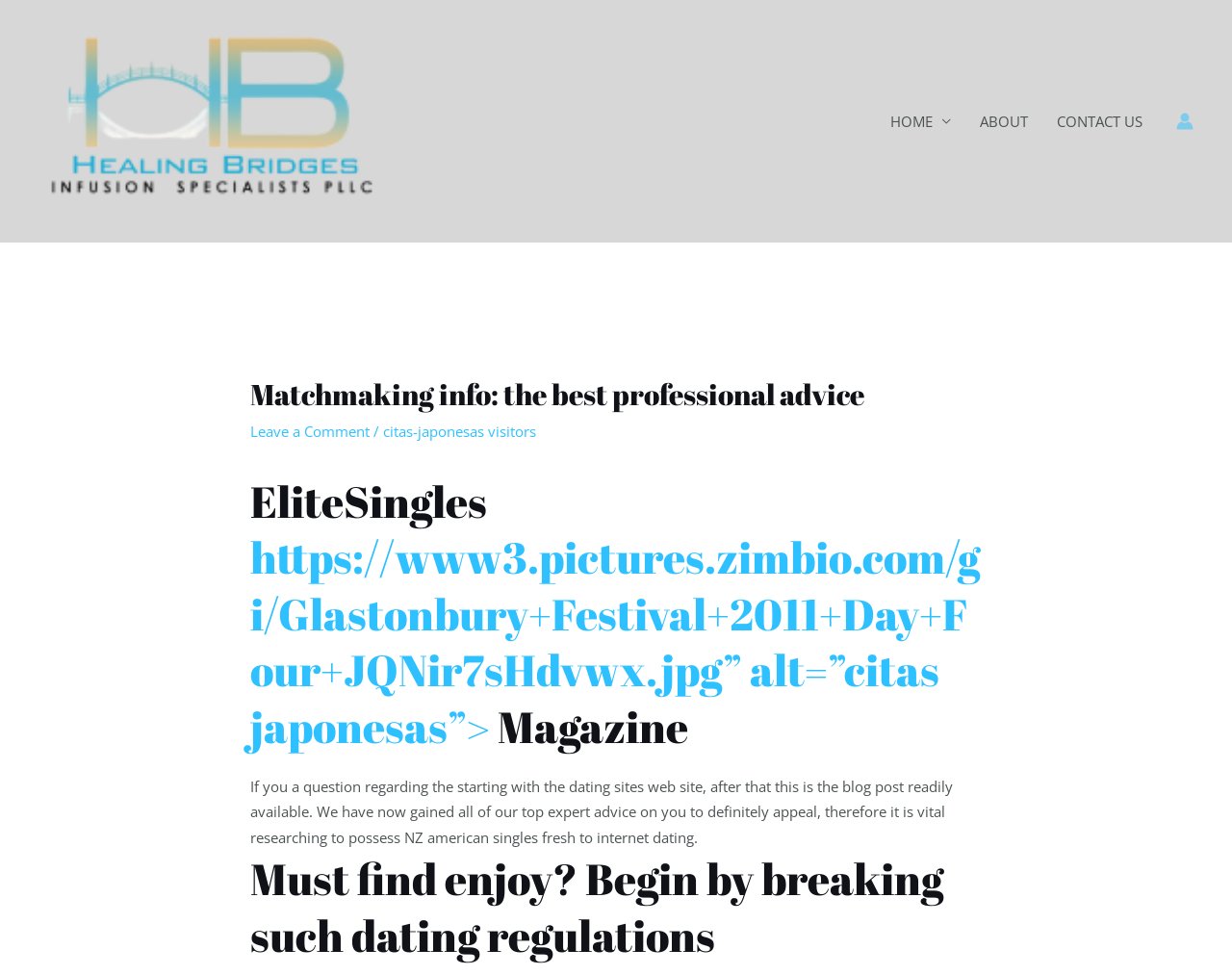Using the webpage screenshot, find the UI element described by About. Provide the bounding box coordinates in the format (top-left x, top-left y, bottom-right x, bottom-right y), ensuring all values are floating point numbers between 0 and 1.

[0.784, 0.112, 0.846, 0.137]